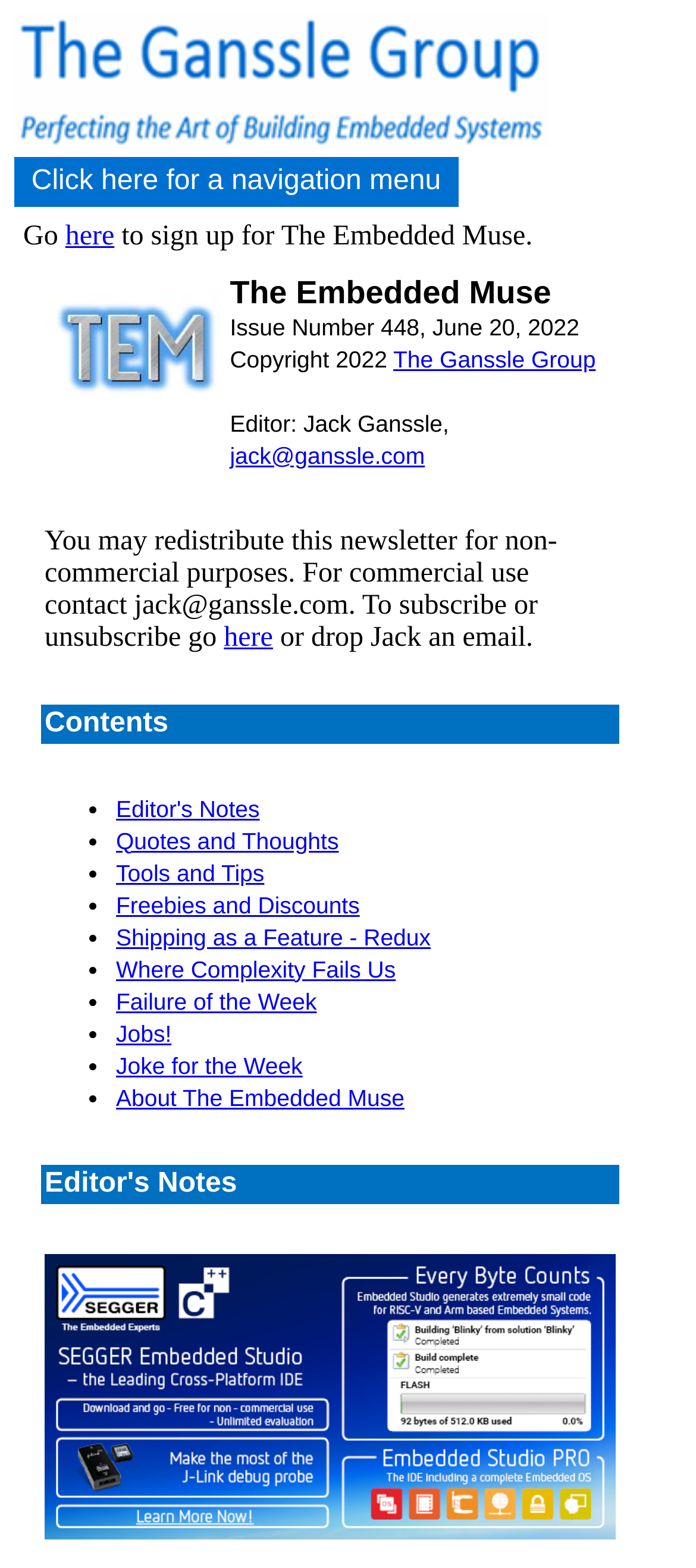Identify the bounding box coordinates of the section to be clicked to complete the task described by the following instruction: "View SEGGER Embedded Studio cross platform IDE". The coordinates should be four float numbers between 0 and 1, formatted as [left, top, right, bottom].

[0.064, 0.967, 0.885, 0.986]